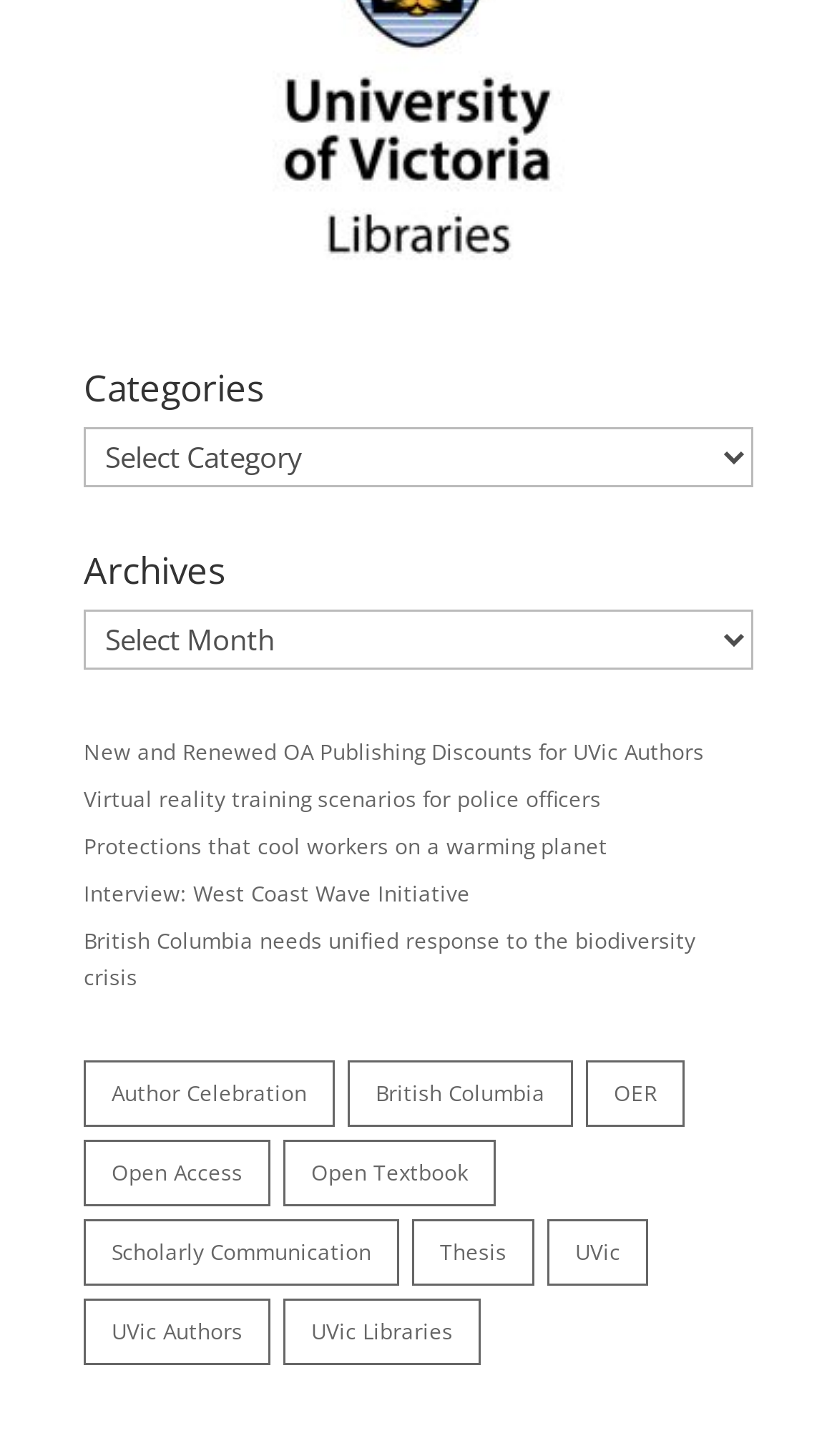What is the first category listed?
Provide a concise answer using a single word or phrase based on the image.

Categories